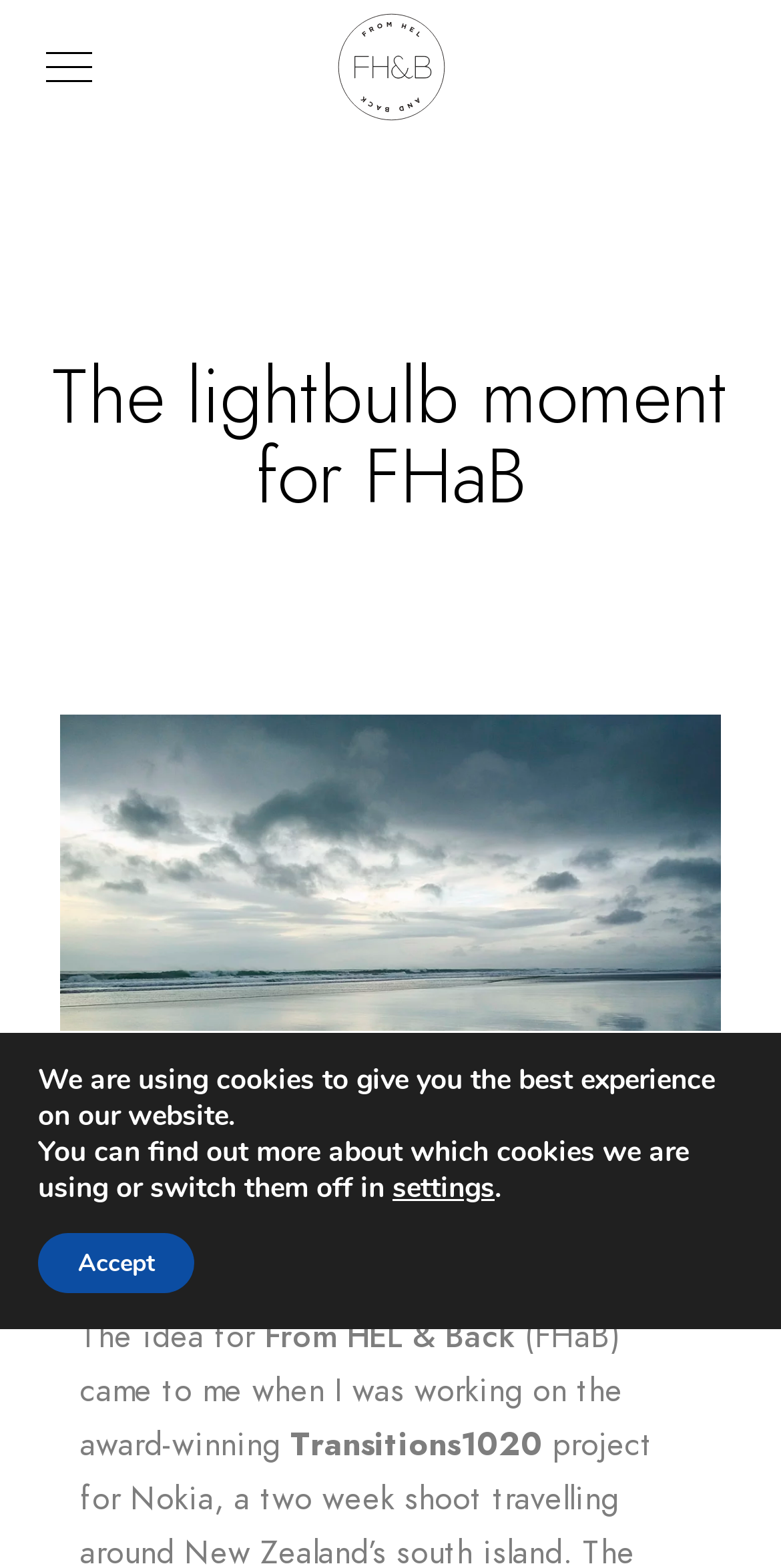What is the purpose of the button 'settings'?
Please use the image to provide an in-depth answer to the question.

The button 'settings' is located within the GDPR Cookie Banner section, and the surrounding text mentions 'switch them off in settings'. Therefore, the purpose of the button 'settings' is to allow users to switch off cookies.